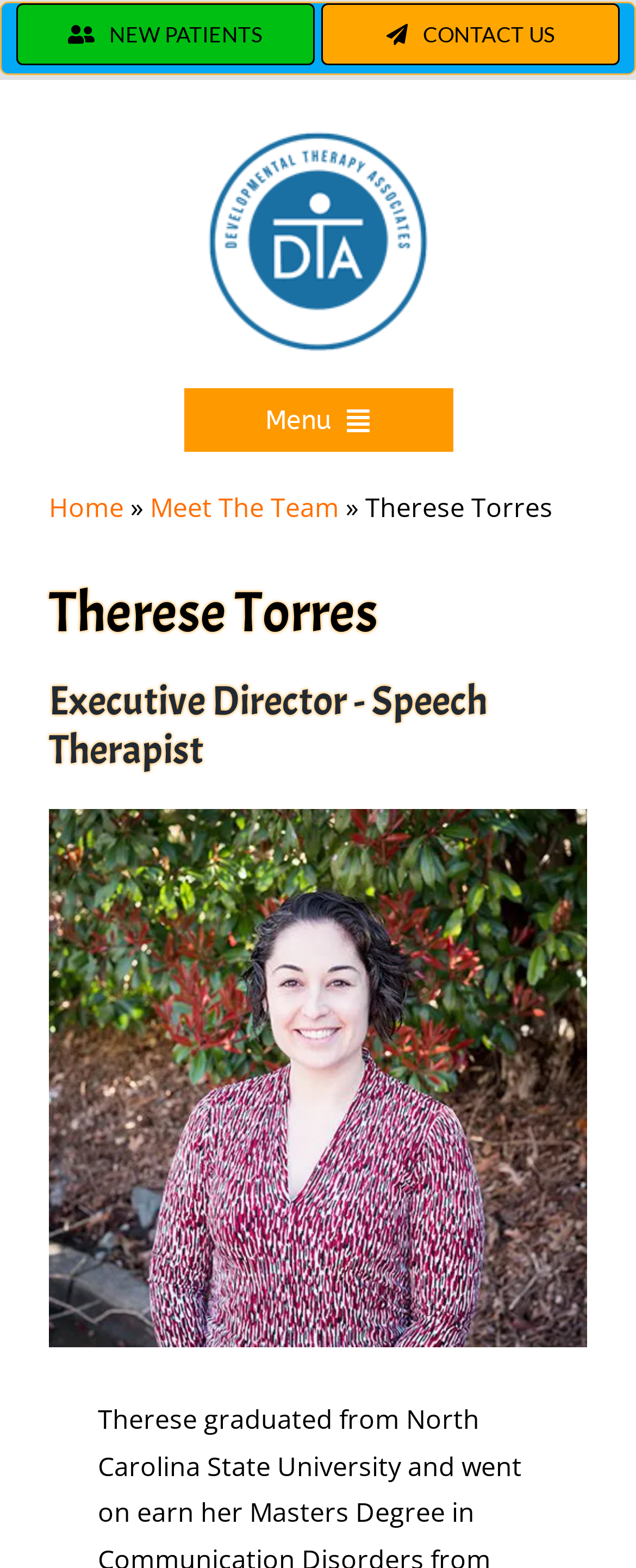Please give a concise answer to this question using a single word or phrase: 
Is Therese Torres a team member?

Yes